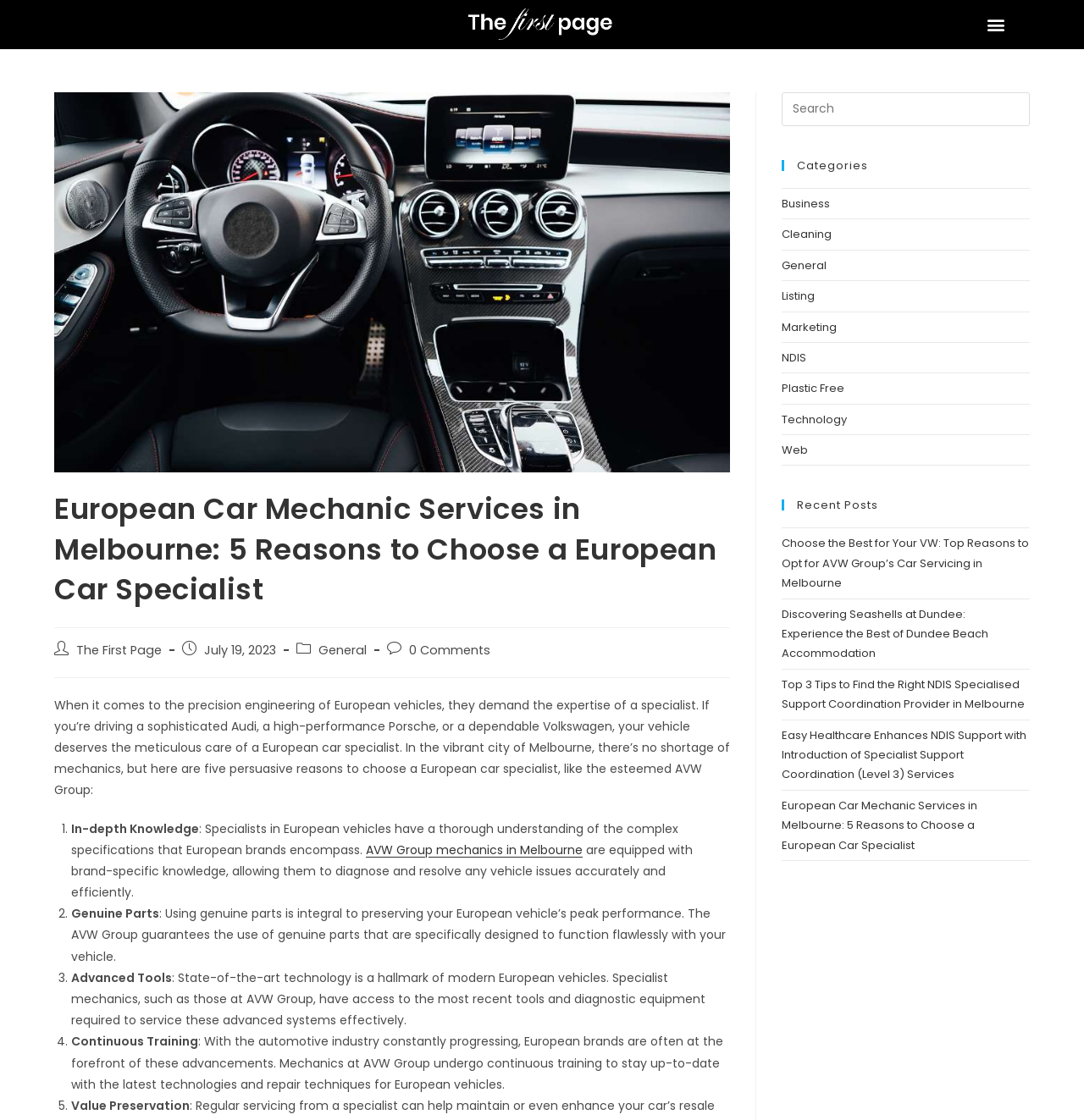Produce an extensive caption that describes everything on the webpage.

This webpage is about European car mechanic services in Melbourne, specifically highlighting the importance of choosing a specialist for European vehicles. At the top left corner, there is a logo of "The First Page - Local Guide" with a white background. Next to it, on the top right corner, there is a menu toggle button. 

Below the logo, there is a header section that displays the title "European Car Mechanic Services in Melbourne: 5 Reasons to Choose a European Car Specialist" in a large font size. Underneath the title, there is a paragraph of text that explains the importance of choosing a specialist for European vehicles, mentioning Audi, Porsche, and Volkswagen as examples.

Following the introductory paragraph, there is a list of five reasons to choose a European car specialist, each marked with a numbered list marker. The reasons include in-depth knowledge, genuine parts, advanced tools, continuous training, and value preservation. Each reason is explained in a few sentences, with some including links to related content, such as the AVW Group.

On the right side of the page, there is a search bar and a section for categories, which includes links to various topics such as business, cleaning, general, listing, marketing, NDIS, plastic free, technology, and web. Below the categories, there is a section for recent posts, which lists several article titles with links to the full articles.